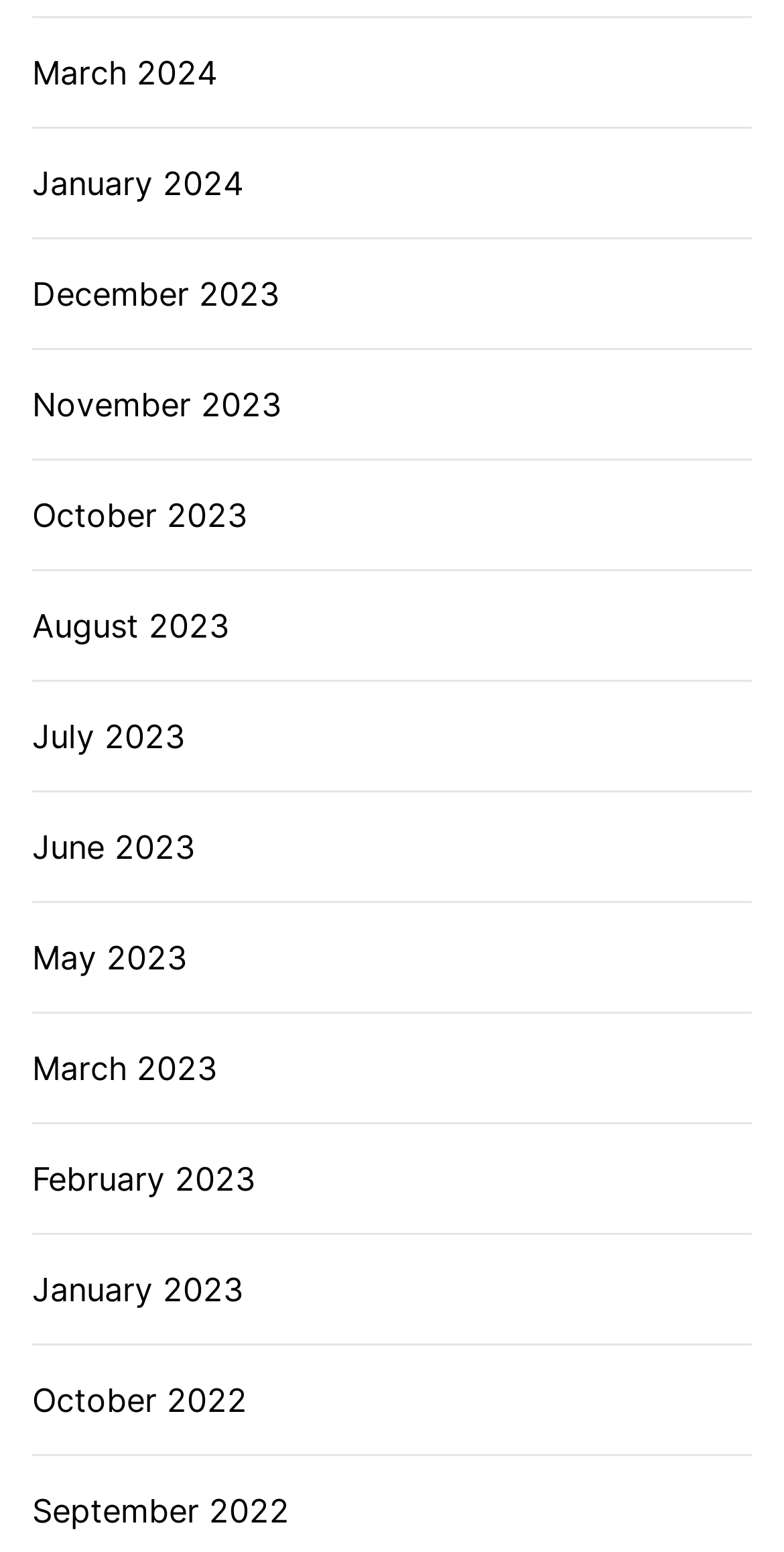Please answer the following question using a single word or phrase: 
How many months are listed?

12